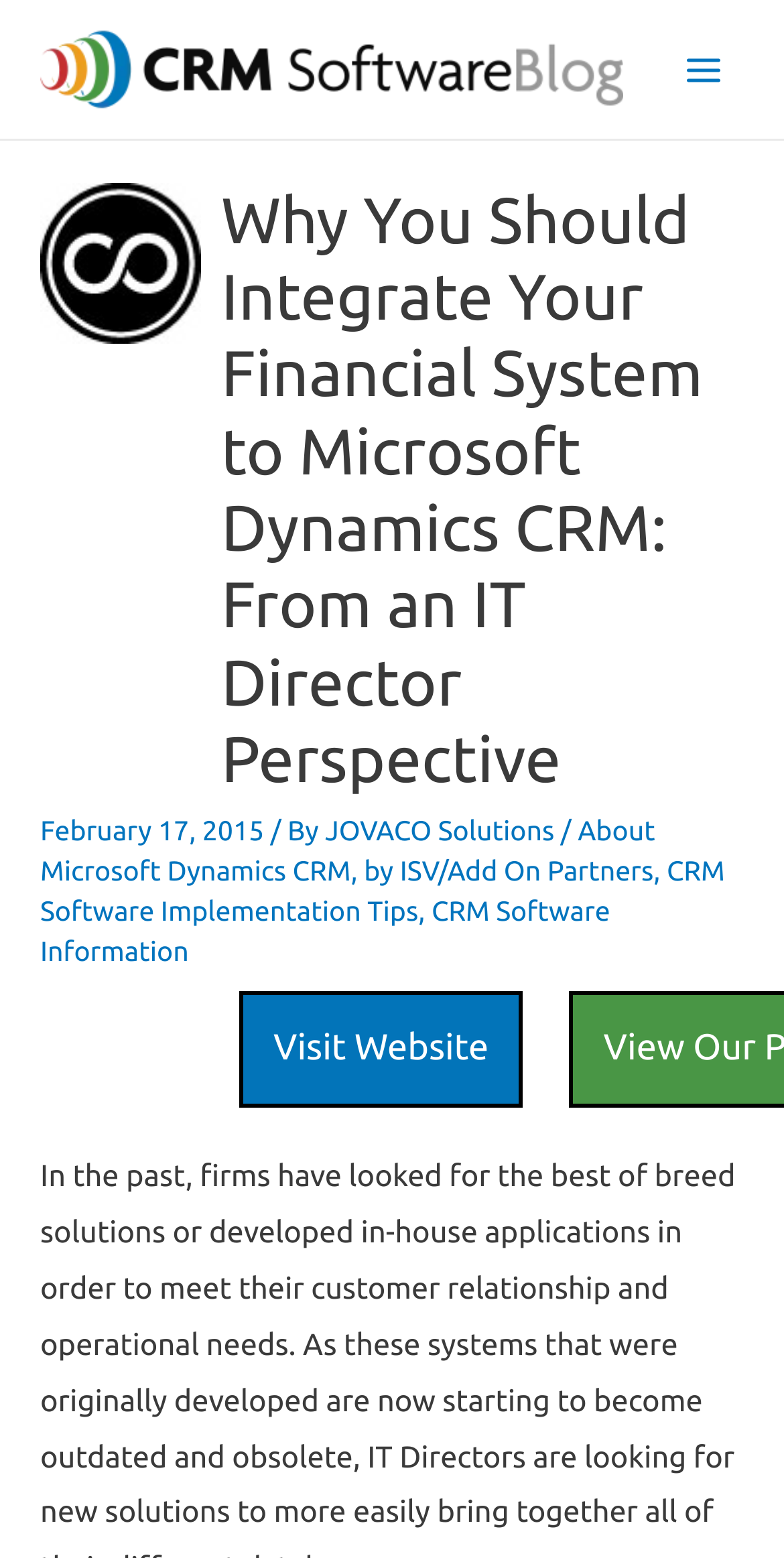How many links are there in the main header section?
Provide an in-depth and detailed answer to the question.

I counted the links in the main header section, which are 'JOVACO Solutions', 'About Microsoft Dynamics CRM', 'by ISV/Add On Partners', 'CRM Software Implementation Tips', and 'CRM Software Information'.